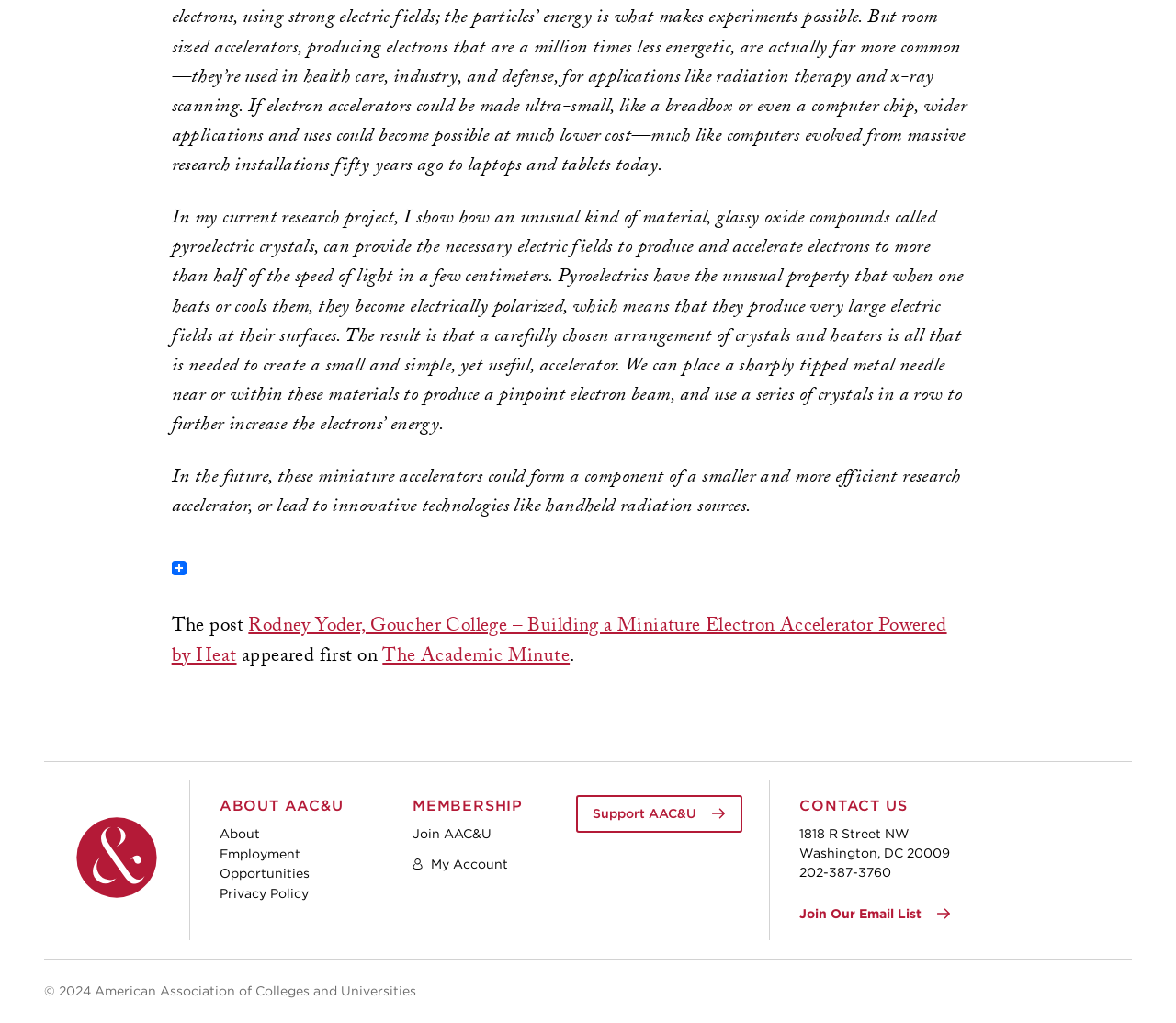Respond to the question with just a single word or phrase: 
What is the potential application of the miniature accelerators?

Handheld radiation sources